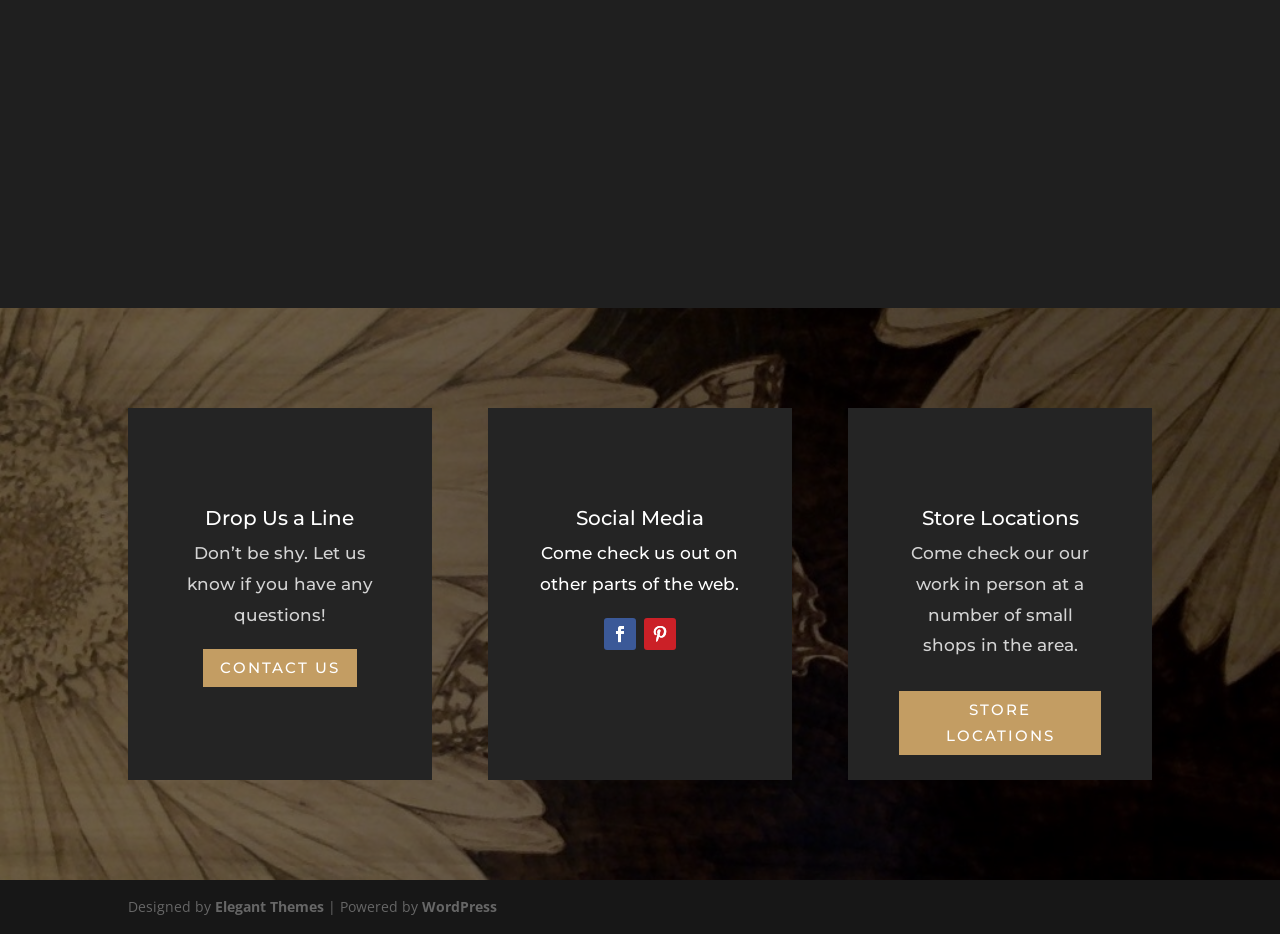Using the format (top-left x, top-left y, bottom-right x, bottom-right y), provide the bounding box coordinates for the described UI element. All values should be floating point numbers between 0 and 1: Elegant Themes

[0.168, 0.961, 0.253, 0.981]